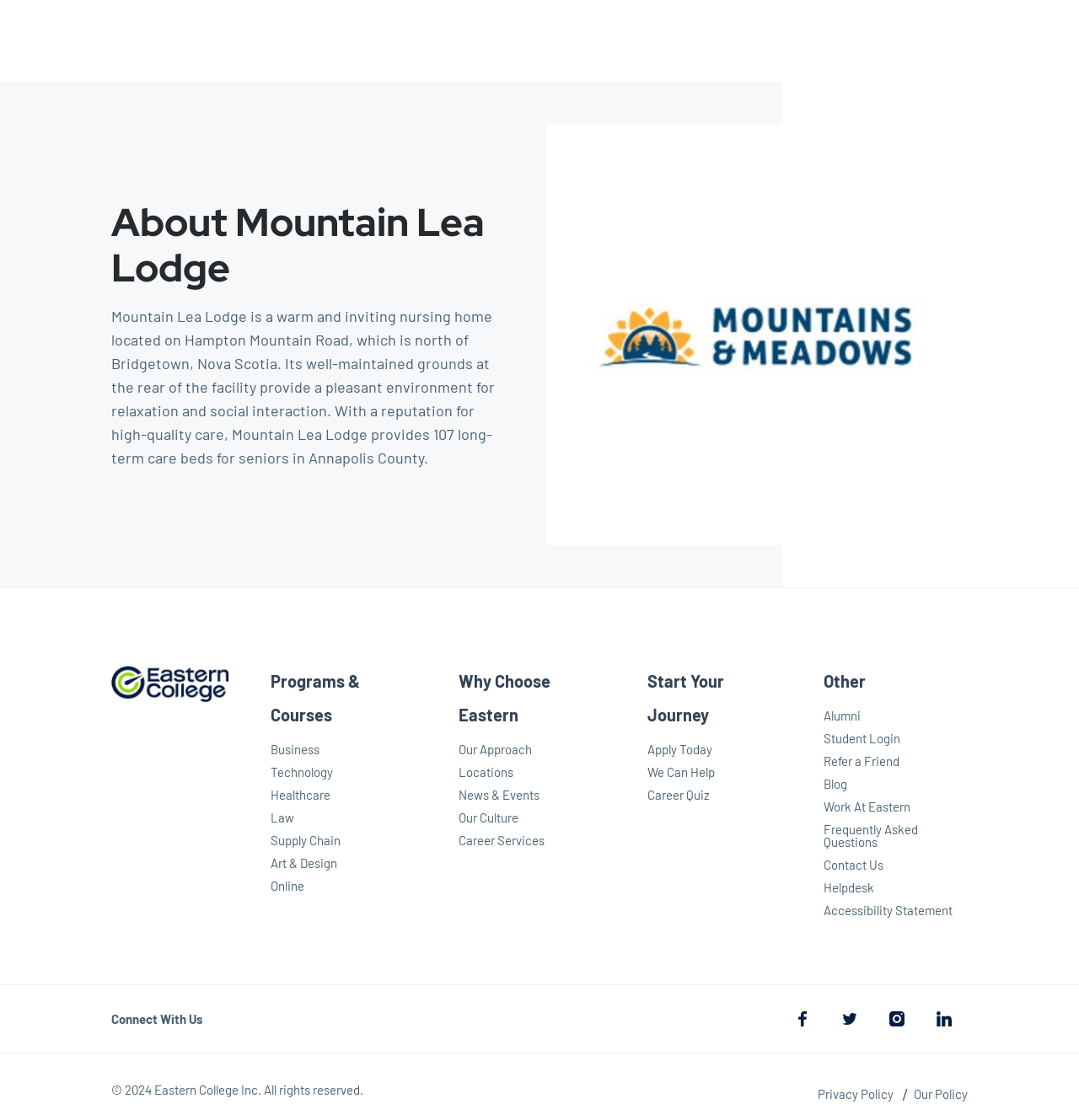Please predict the bounding box coordinates of the element's region where a click is necessary to complete the following instruction: "Explore Programs & Courses". The coordinates should be represented by four float numbers between 0 and 1, i.e., [left, top, right, bottom].

[0.251, 0.599, 0.334, 0.647]